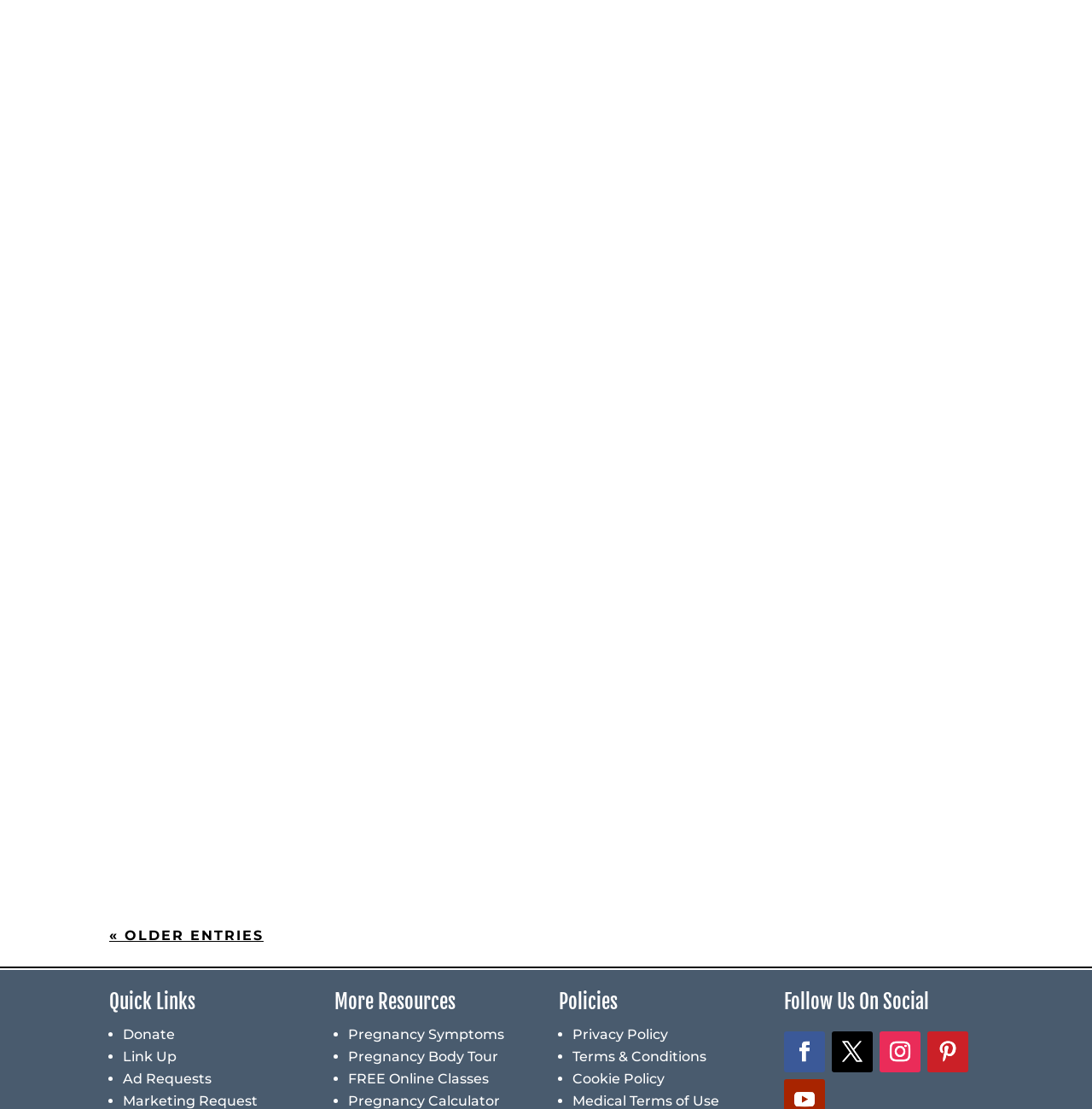Locate the bounding box coordinates of the element that needs to be clicked to carry out the instruction: "Read the article 'If My Contraceptive Fails'". The coordinates should be given as four float numbers ranging from 0 to 1, i.e., [left, top, right, bottom].

[0.1, 0.194, 0.9, 0.686]